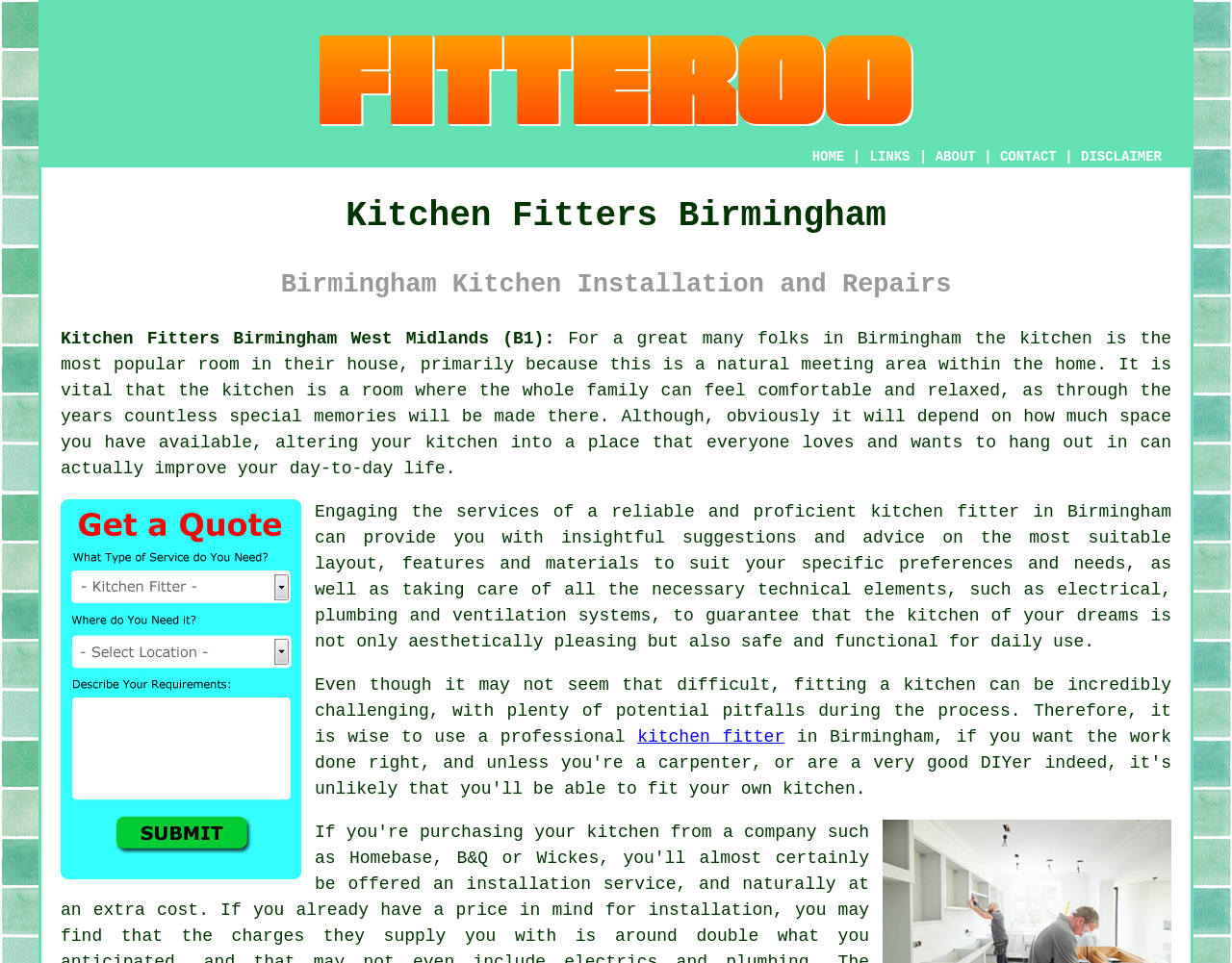Please locate the bounding box coordinates of the element that should be clicked to achieve the given instruction: "Click ABOUT".

[0.759, 0.155, 0.792, 0.171]